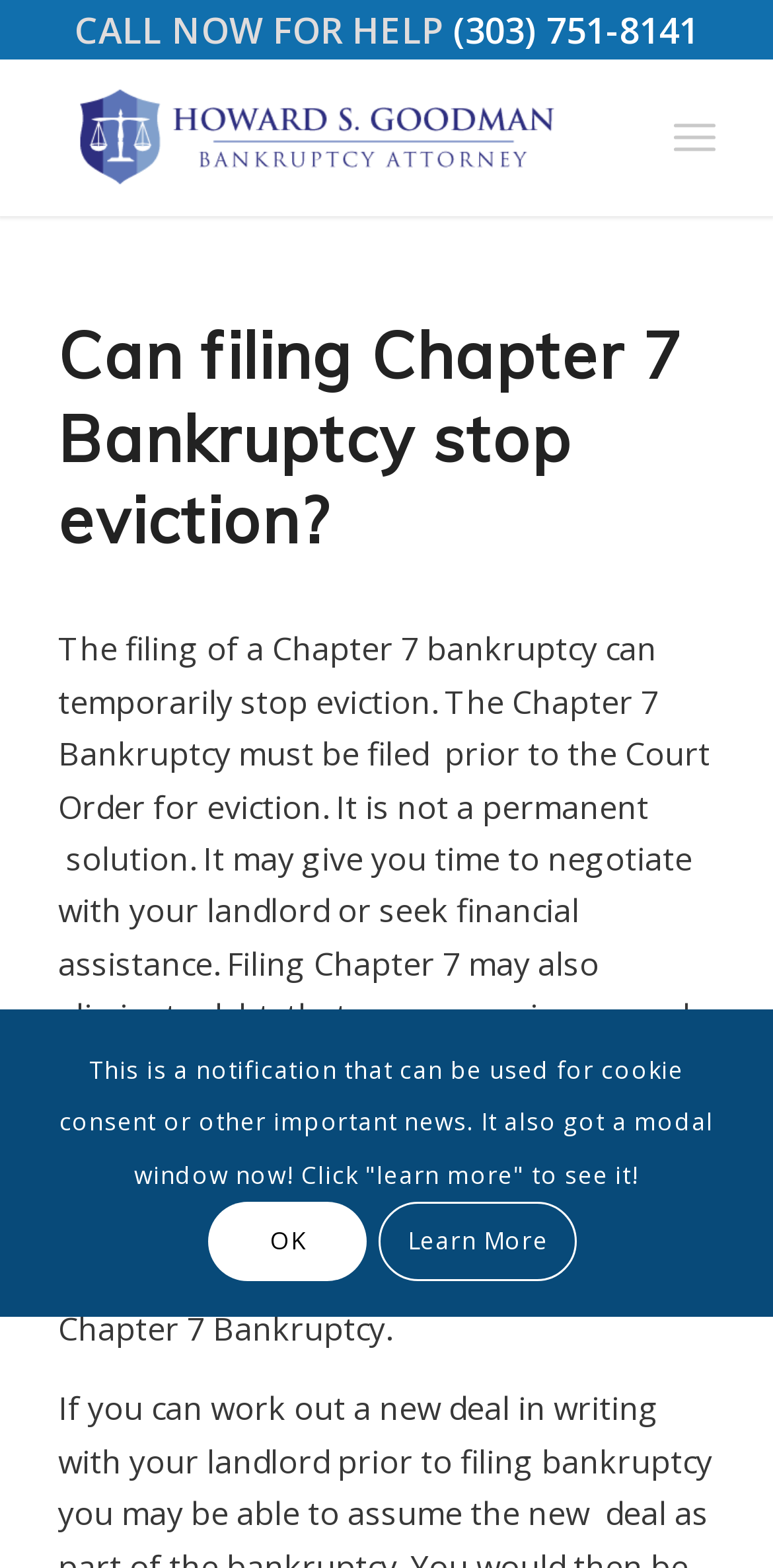What is the phone number to call for help?
Please use the image to deliver a detailed and complete answer.

I found the phone number by looking at the top section of the webpage, where it says 'CALL NOW FOR HELP' and provides the phone number (303) 751-8141 as a link.